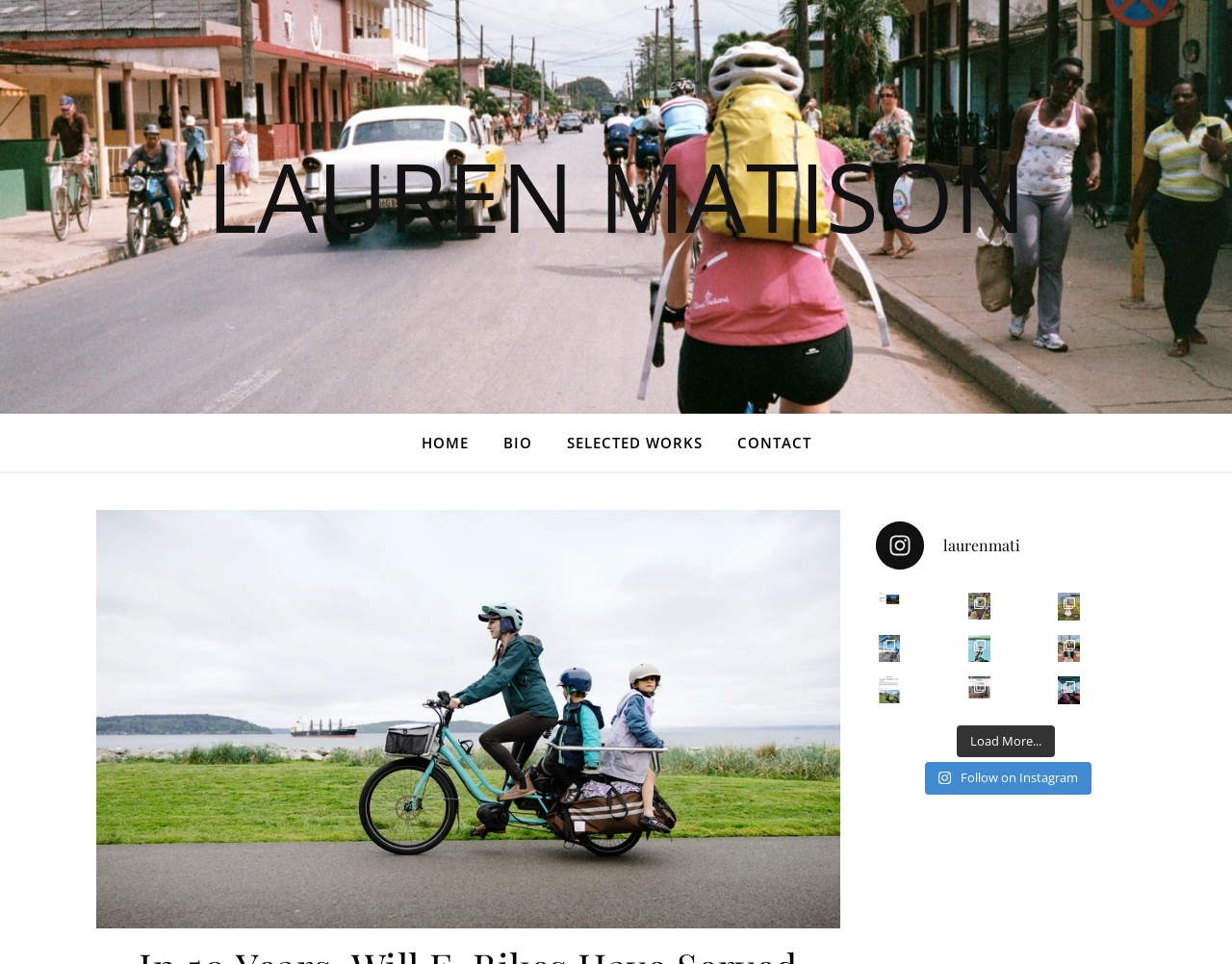Show the bounding box coordinates for the element that needs to be clicked to execute the following instruction: "View Lauren Matison's bio". Provide the coordinates in the form of four float numbers between 0 and 1, i.e., [left, top, right, bottom].

[0.396, 0.429, 0.444, 0.489]